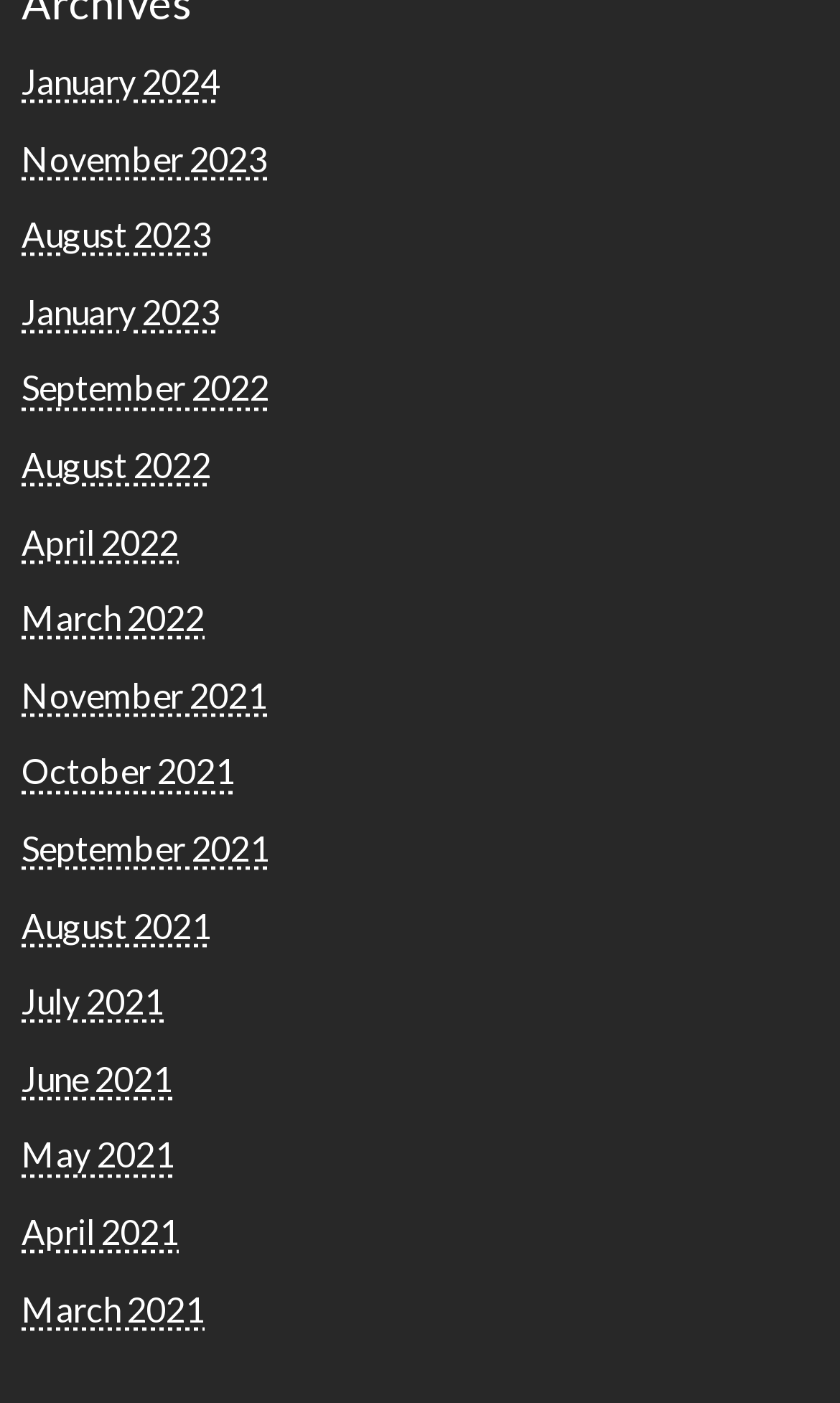Please analyze the image and provide a thorough answer to the question:
What is the position of the link 'August 2022'?

By comparing the y1 and y2 coordinates of each link, I determined the vertical position of each link. The link 'August 2022' has a y1 coordinate of 0.316, which places it 6th from the top.